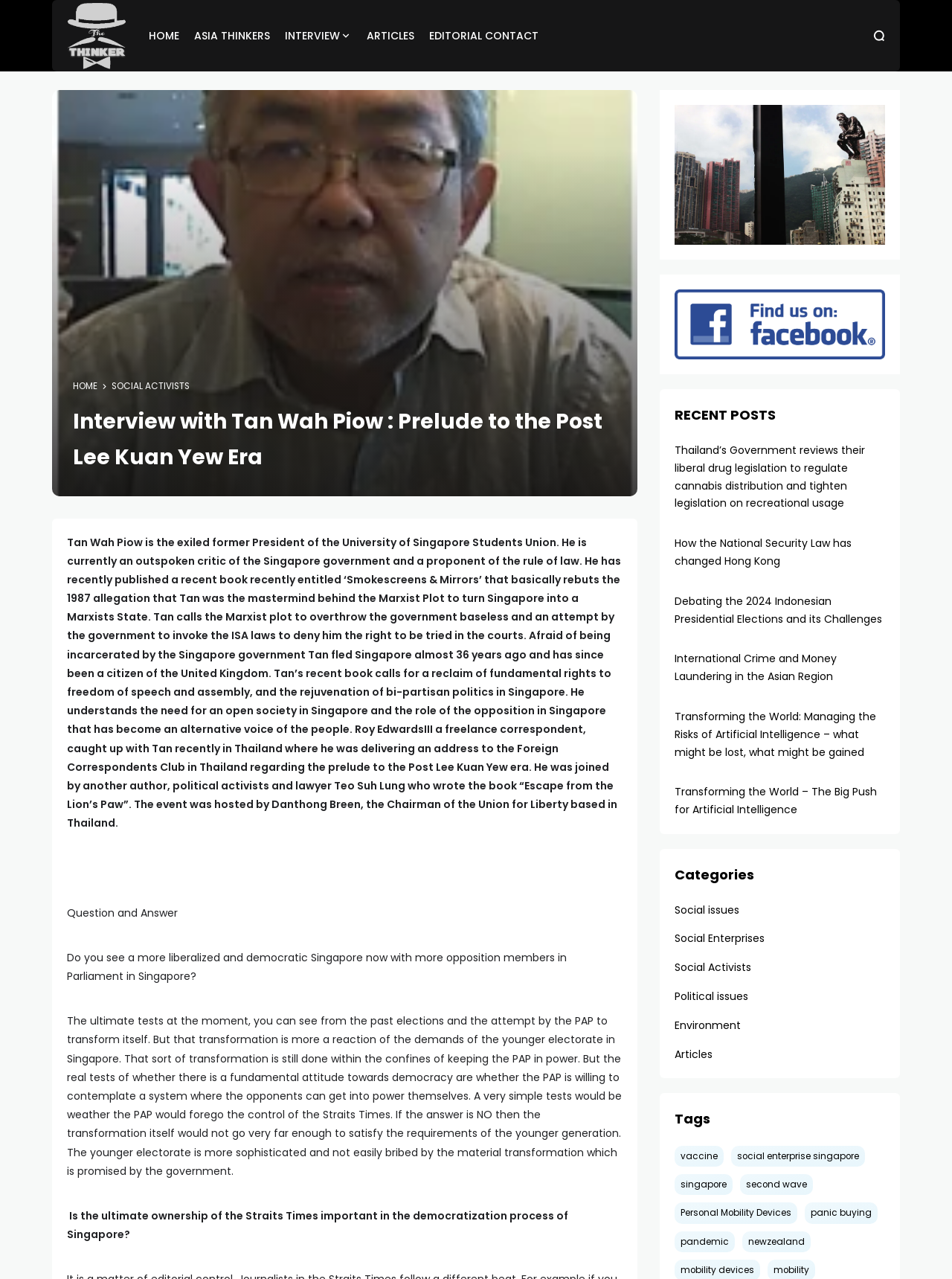Using the details in the image, give a detailed response to the question below:
What is the title of the book written by Tan Wah Piow?

From the webpage content, specifically the StaticText element with the text 'He has recently published a recent book recently entitled ‘Smokescreens & Mirrors’ that basically rebuts the 1987 allegation that Tan was the mastermind behind the Marxist Plot to turn Singapore into a Marxists State.', we can determine that the title of the book written by Tan Wah Piow is 'Smokescreens & Mirrors'.